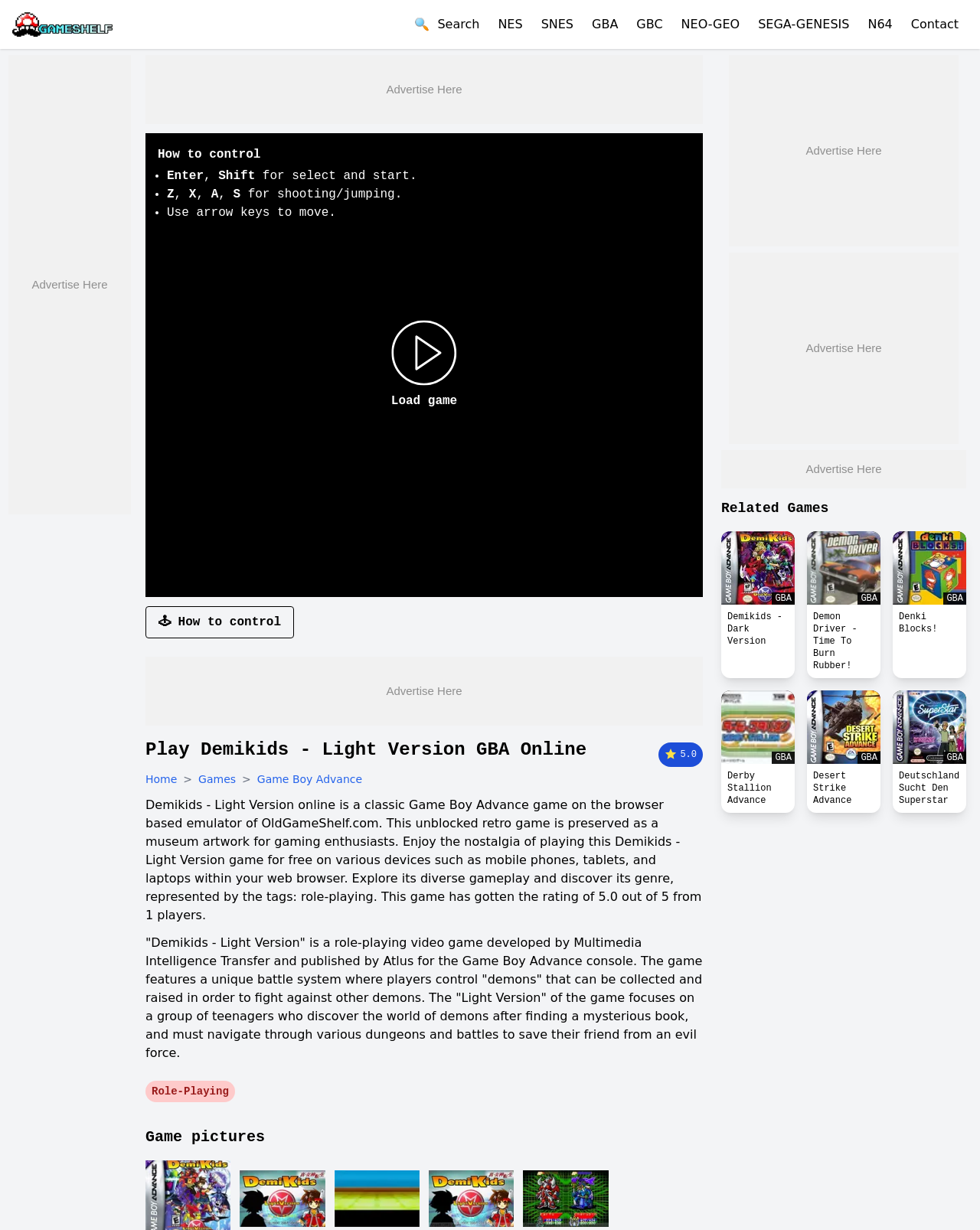By analyzing the image, answer the following question with a detailed response: How do I control the game?

I found the control instructions by looking at the 'How to control' section, which lists the keys to use for different actions.